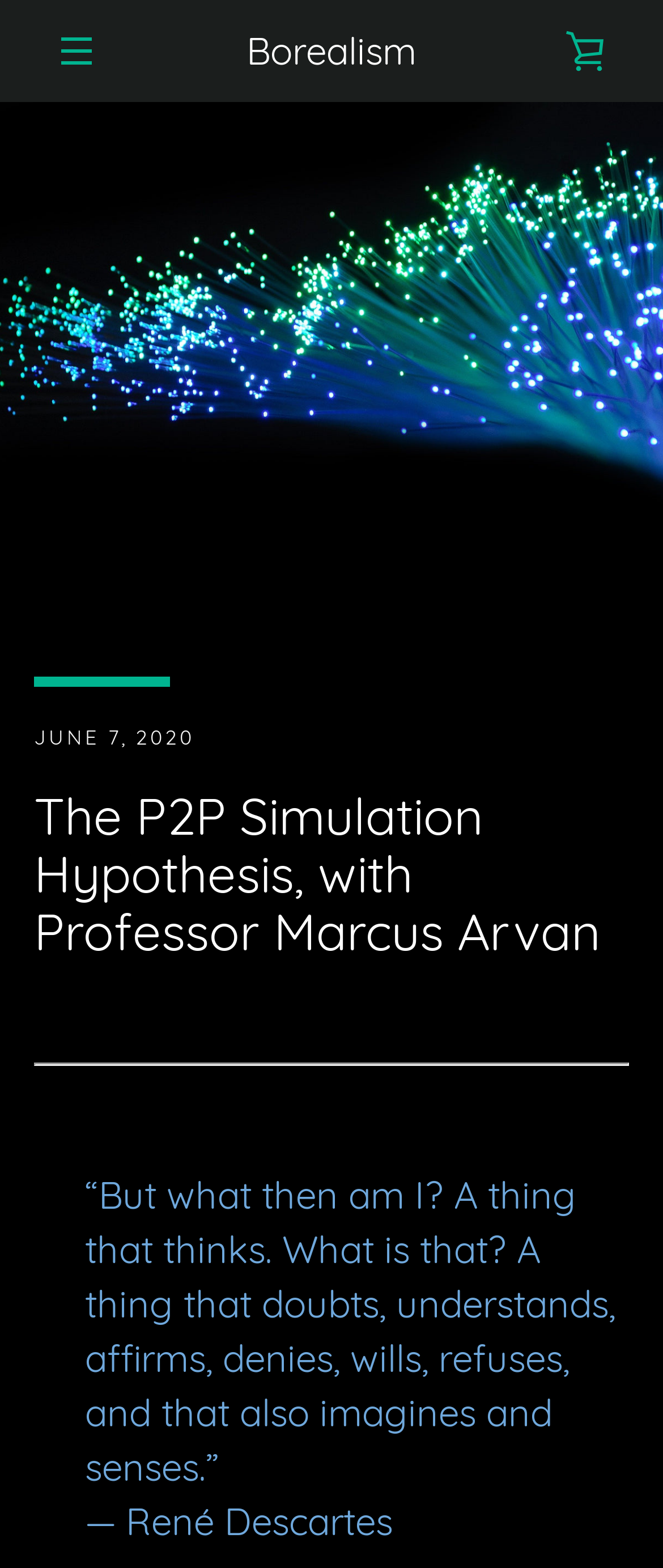Answer the question using only one word or a concise phrase: What is the name of the website?

Borealism